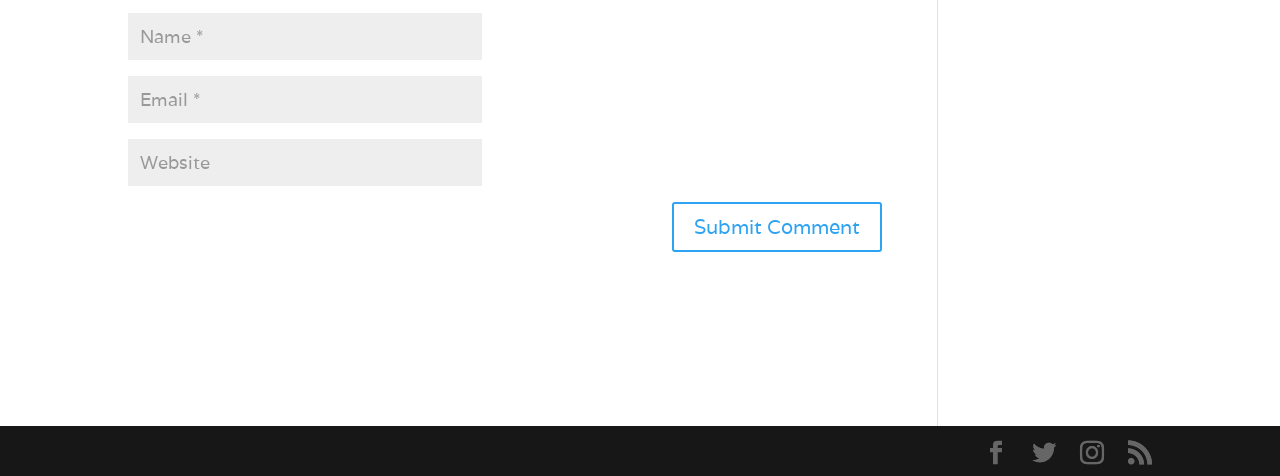Specify the bounding box coordinates of the area to click in order to follow the given instruction: "Visit the website."

[0.1, 0.291, 0.377, 0.39]